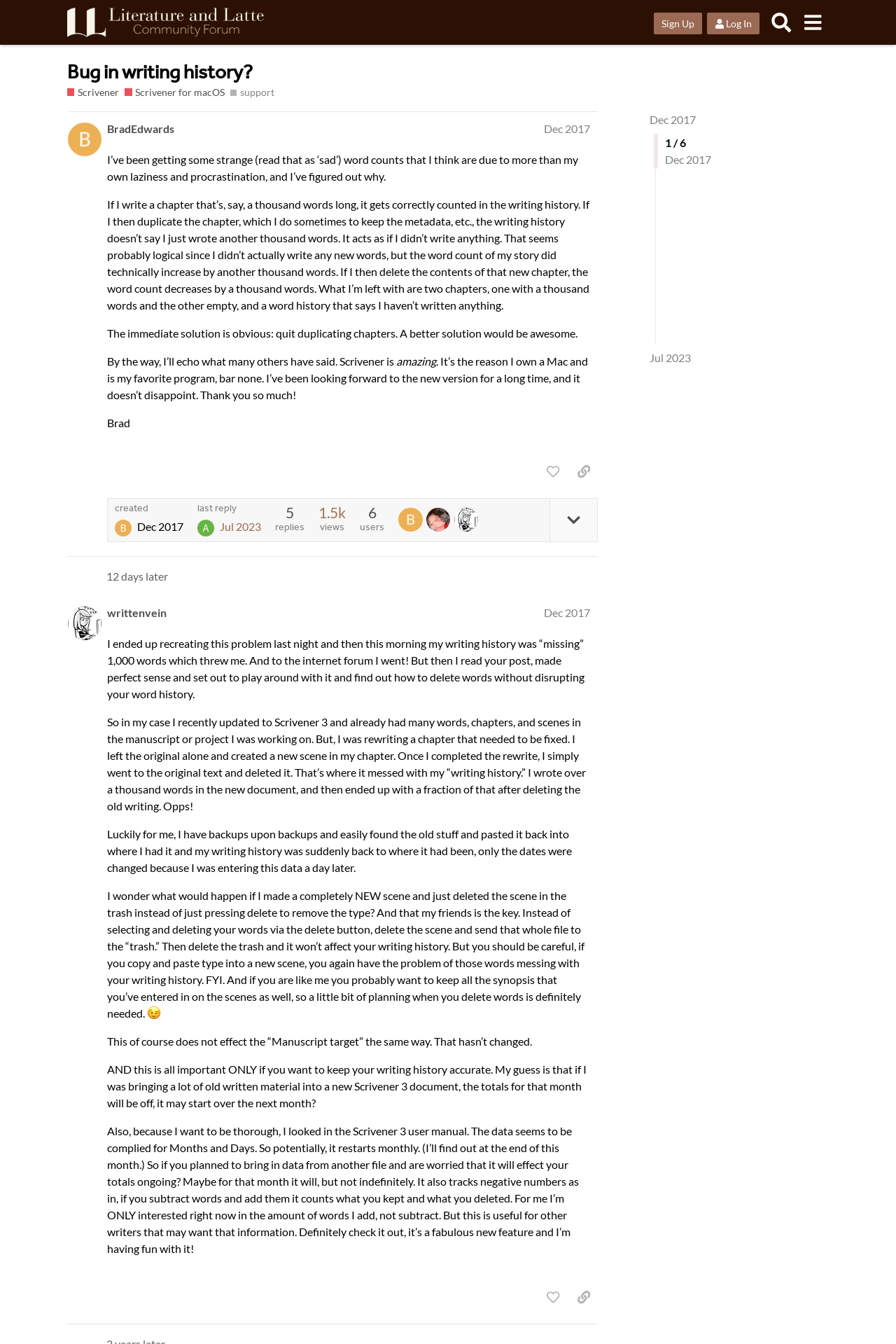Based on what you see in the screenshot, provide a thorough answer to this question: What is the name of the software being discussed?

I read the text in the first post and found mentions of 'Scrivener' and 'Scrivener for macOS', which suggests that the software being discussed is Scrivener.